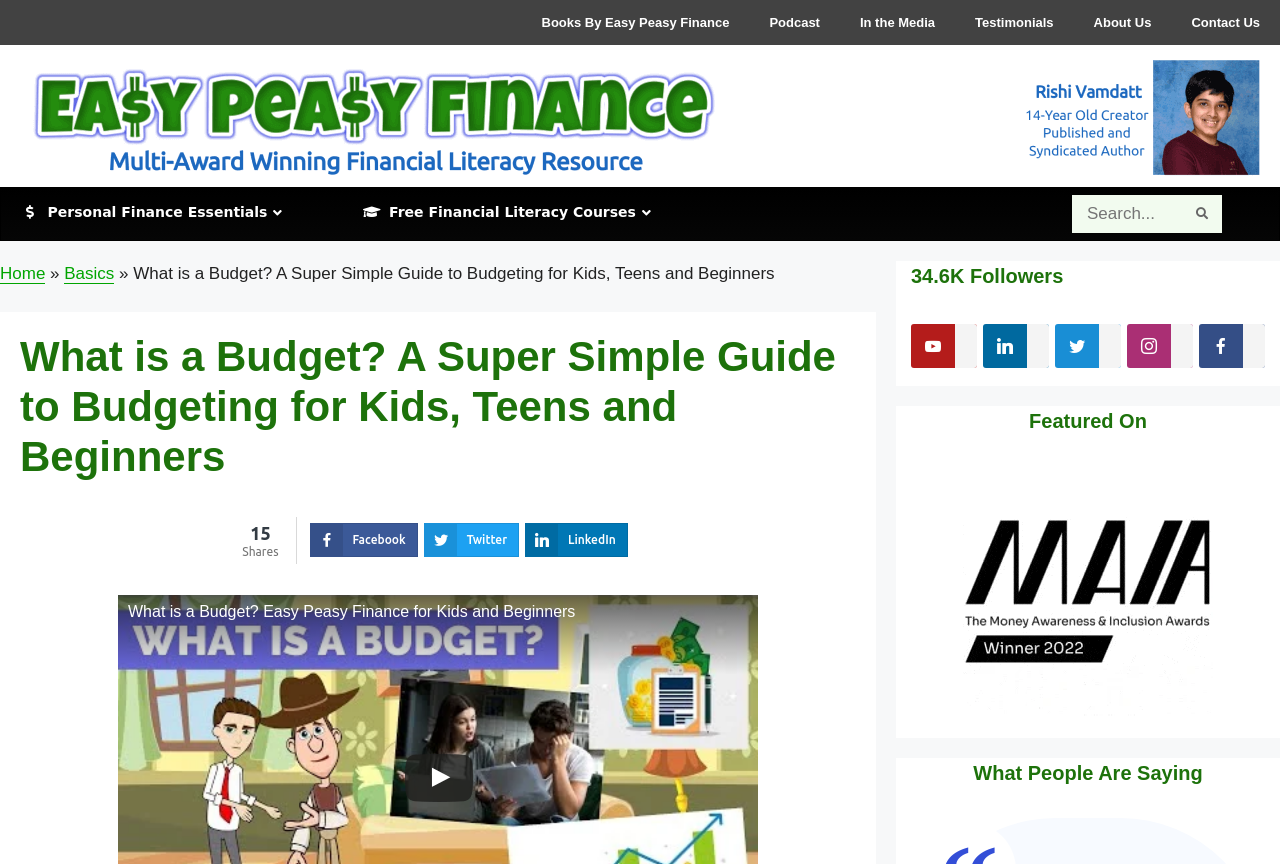Illustrate the webpage thoroughly, mentioning all important details.

This webpage is about teaching kids the importance of budgeting and provides a simple guide to budgeting for kids, teens, and beginners. At the top of the page, there are several links to other sections of the website, including "Books By Easy Peasy Finance", "Podcast", "In the Media", "Testimonials", "About Us", and "Contact Us". Below these links, there is a prominent link to "Easy Peasy Finance for Kids and Beginners" with an accompanying image.

On the left side of the page, there are two main sections. The first section has links to "Personal Finance Essentials" and "Free Financial Literacy Courses" with a subheading "Courses". The second section has a search bar with a search button and a navigation menu with breadcrumbs, showing the current page "What is a Budget?" as part of the "Basics" section.

The main content of the page is headed by a title "What is a Budget? A Super Simple Guide to Budgeting for Kids, Teens and Beginners". Below the title, there are social media links to share the page on Facebook, Twitter, and LinkedIn.

On the right side of the page, there are three complementary sections. The first section displays the number of followers, 34.6K, and links to the website's YouTube, LinkedIn, Twitter, Instagram, and Facebook pages. The second section is headed by "Featured On" and has a link to "Easy Peasy Finance Featured In" with an accompanying image. The third section is headed by "What People Are Saying" and likely contains testimonials or reviews.